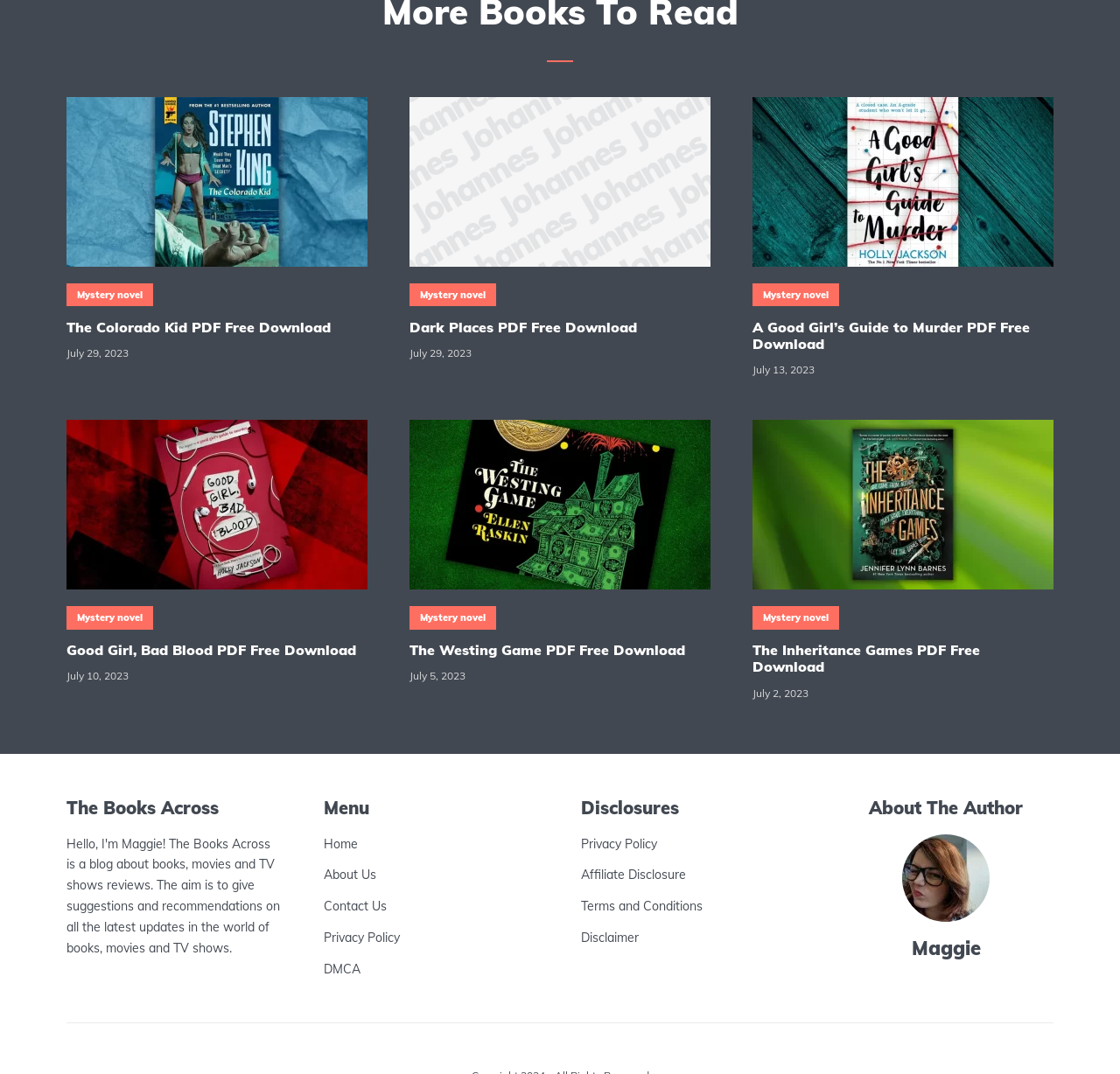Locate the bounding box coordinates of the UI element described by: "DMCA". The bounding box coordinates should consist of four float numbers between 0 and 1, i.e., [left, top, right, bottom].

[0.289, 0.895, 0.322, 0.909]